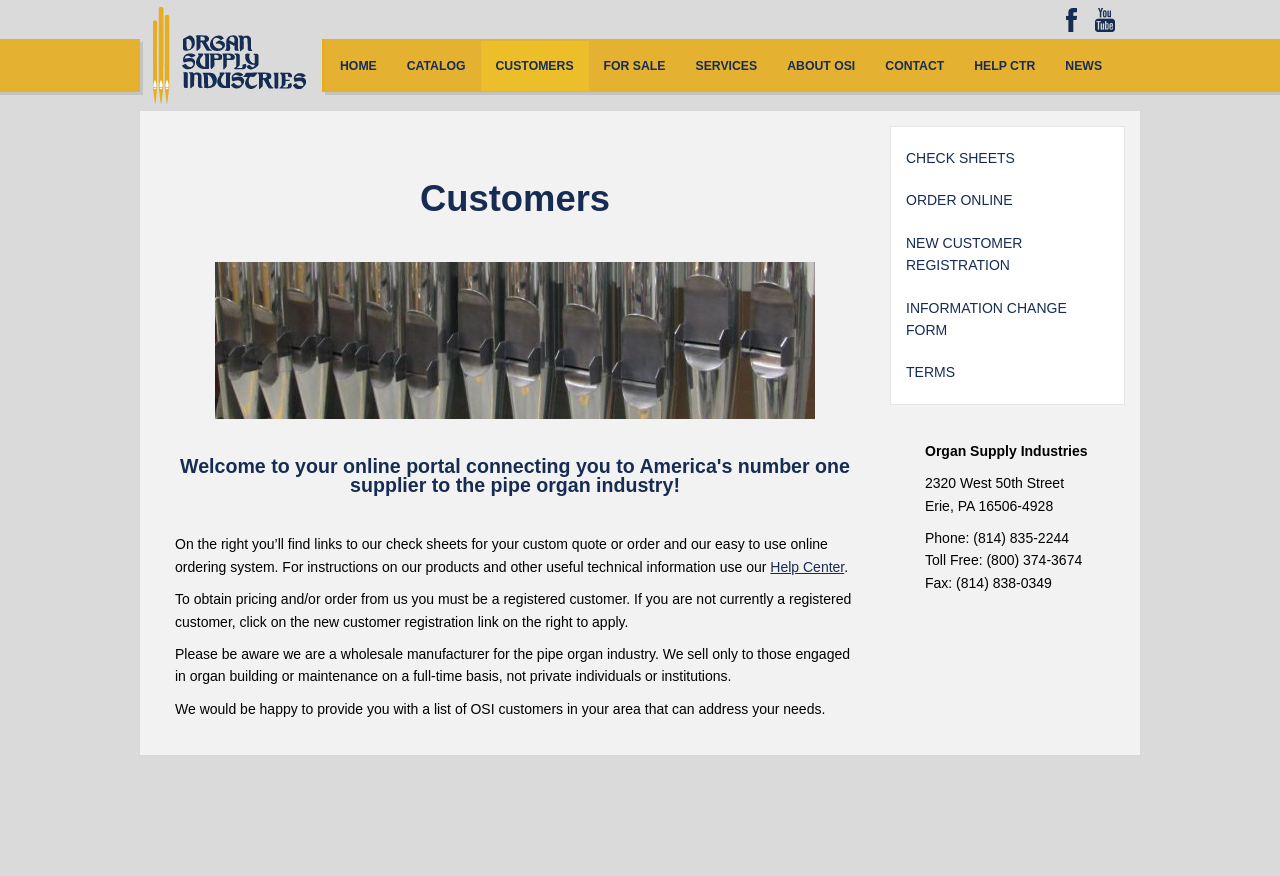Please specify the bounding box coordinates of the clickable region to carry out the following instruction: "Go to HOME page". The coordinates should be four float numbers between 0 and 1, in the format [left, top, right, bottom].

[0.254, 0.047, 0.306, 0.104]